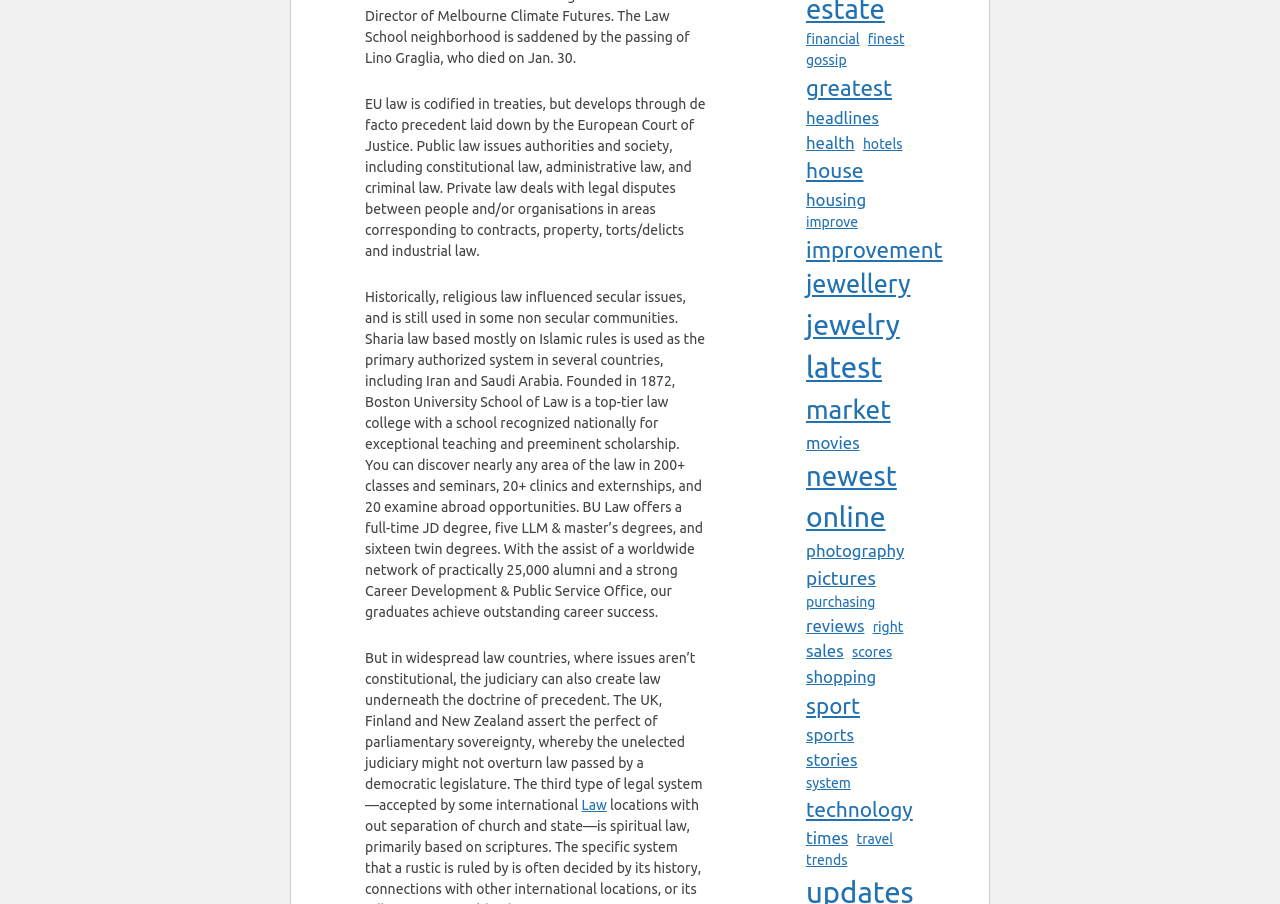Determine the bounding box coordinates of the target area to click to execute the following instruction: "Check out 'travel'."

[0.669, 0.917, 0.698, 0.94]